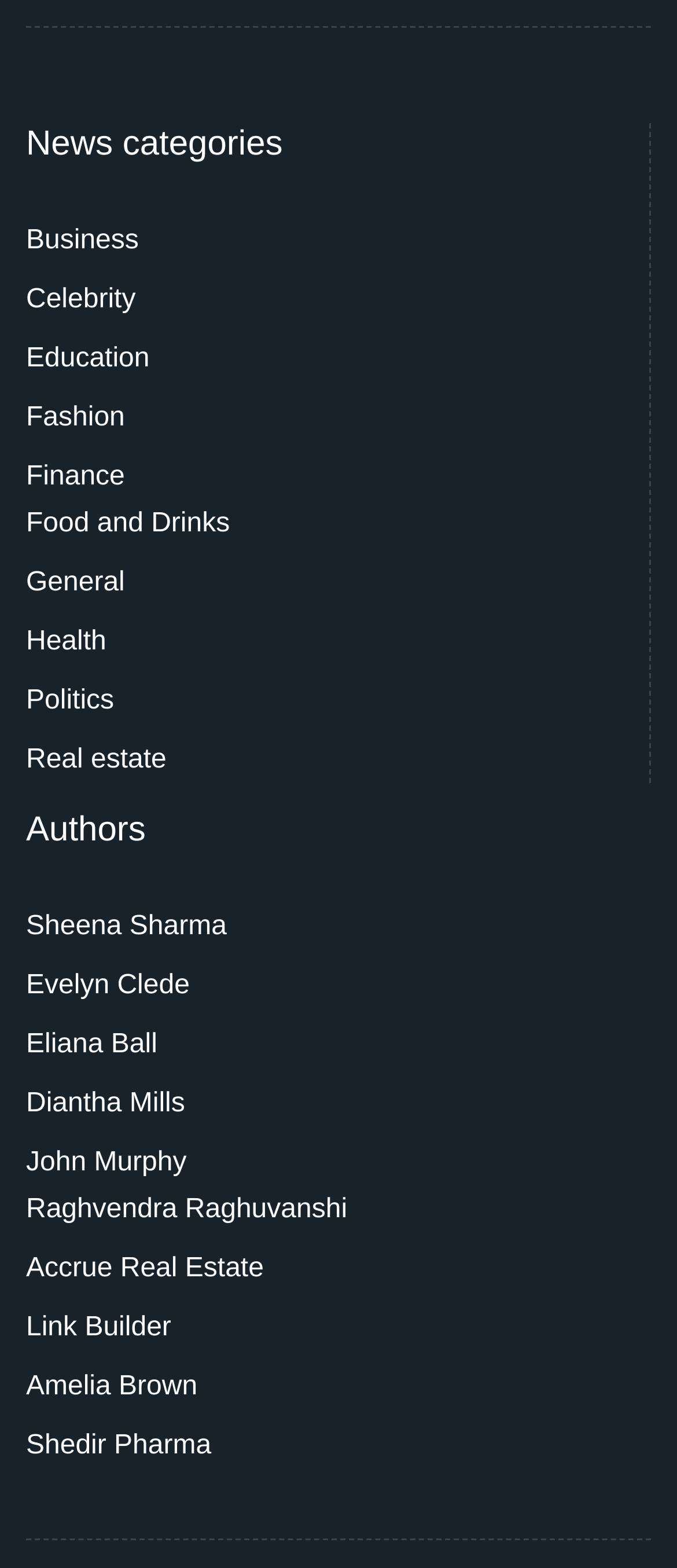Provide the bounding box coordinates of the HTML element this sentence describes: "Celebrity". The bounding box coordinates consist of four float numbers between 0 and 1, i.e., [left, top, right, bottom].

[0.038, 0.176, 0.2, 0.206]